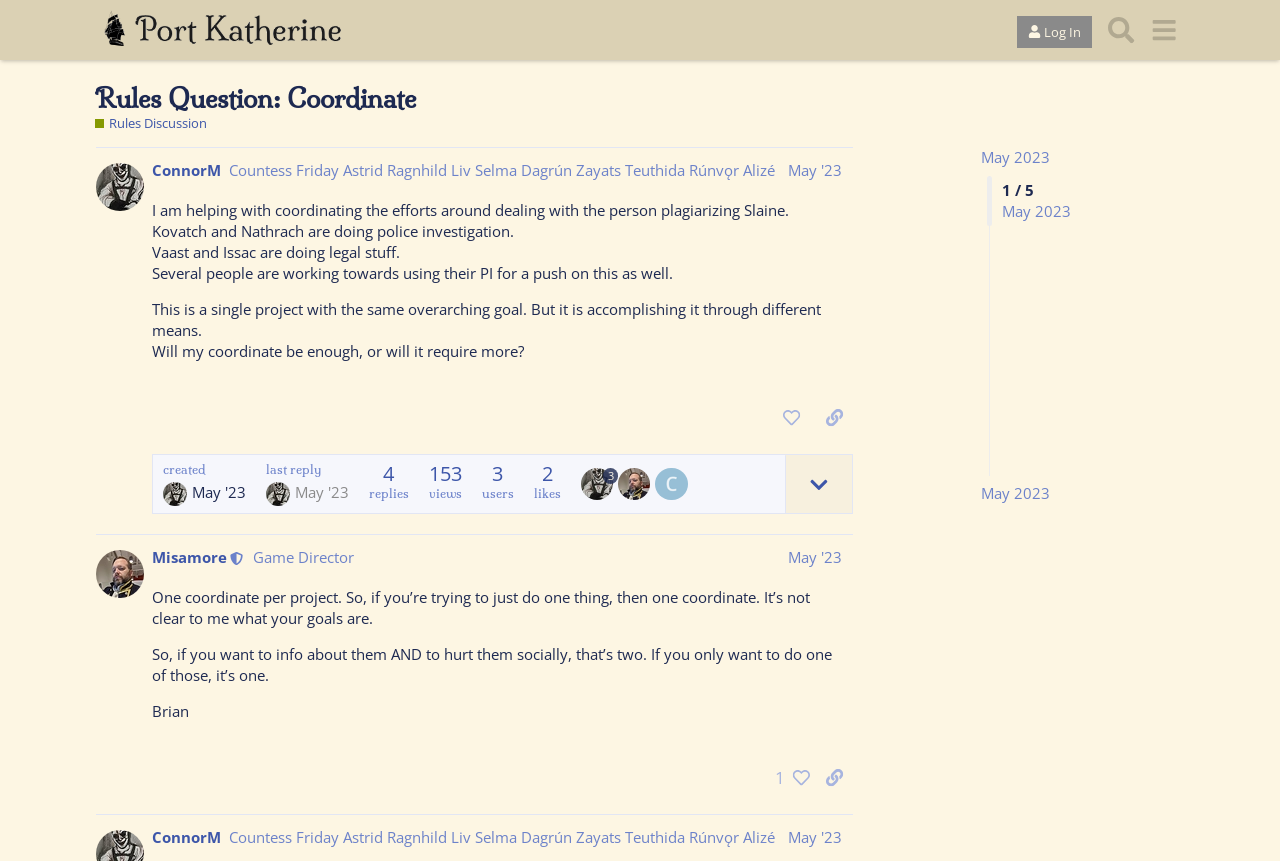Provide a brief response using a word or short phrase to this question:
How many replies are there in the first post?

153